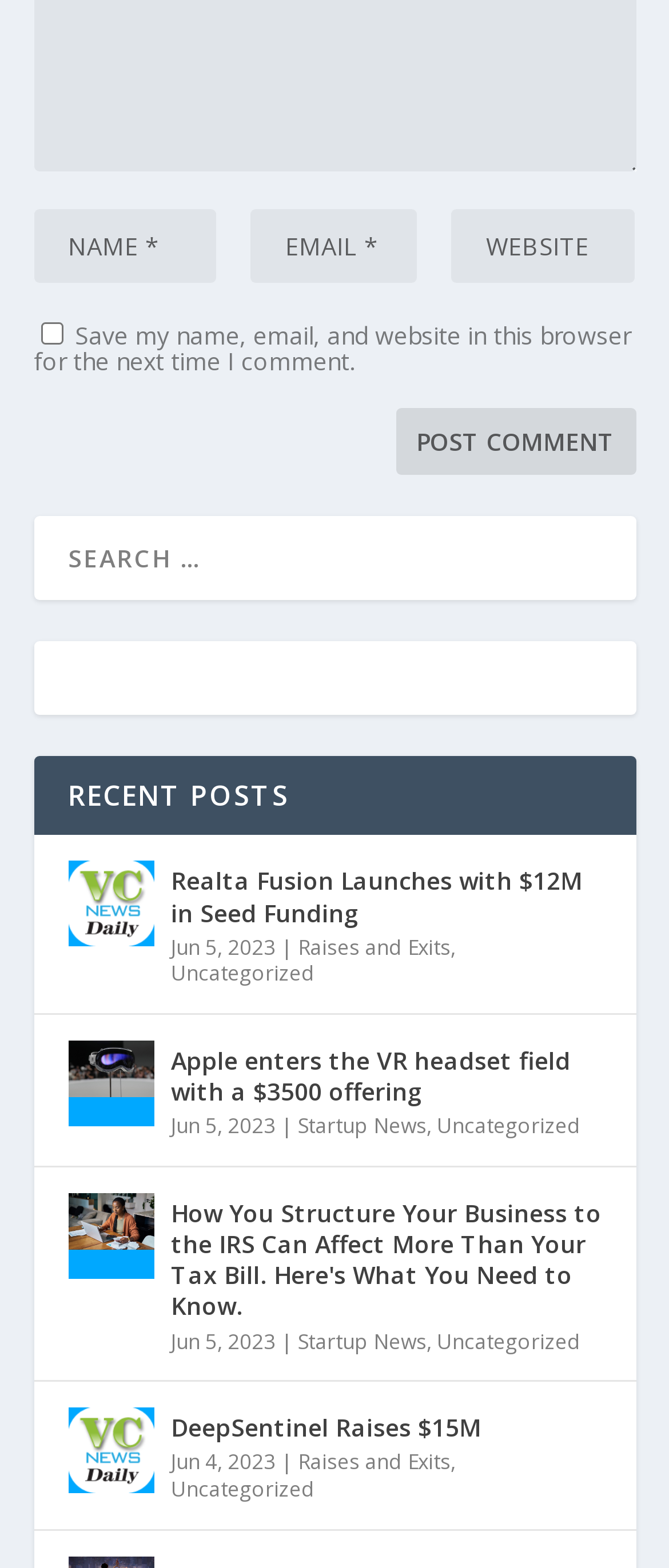Please identify the bounding box coordinates of the element I need to click to follow this instruction: "Dismiss the notification".

None